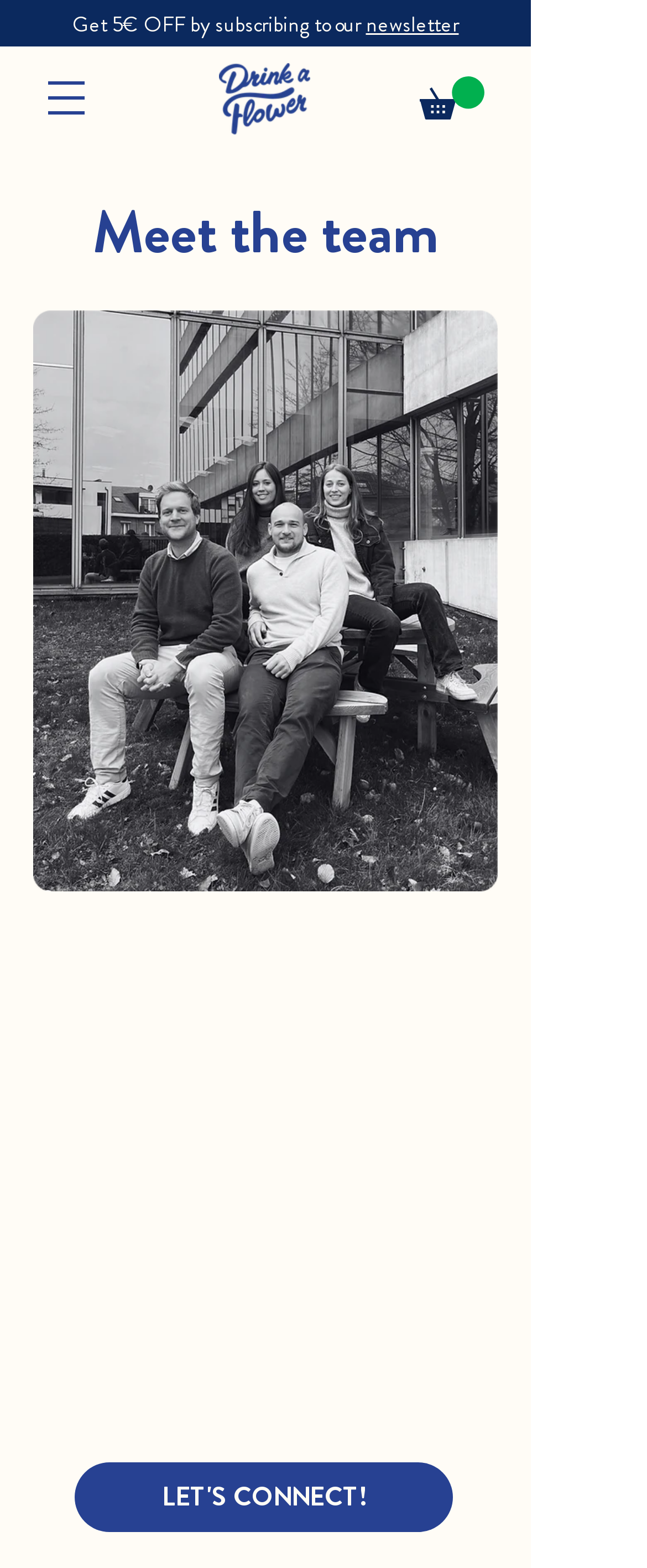How many people are part of the team?
Answer the question with a single word or phrase by looking at the picture.

Four